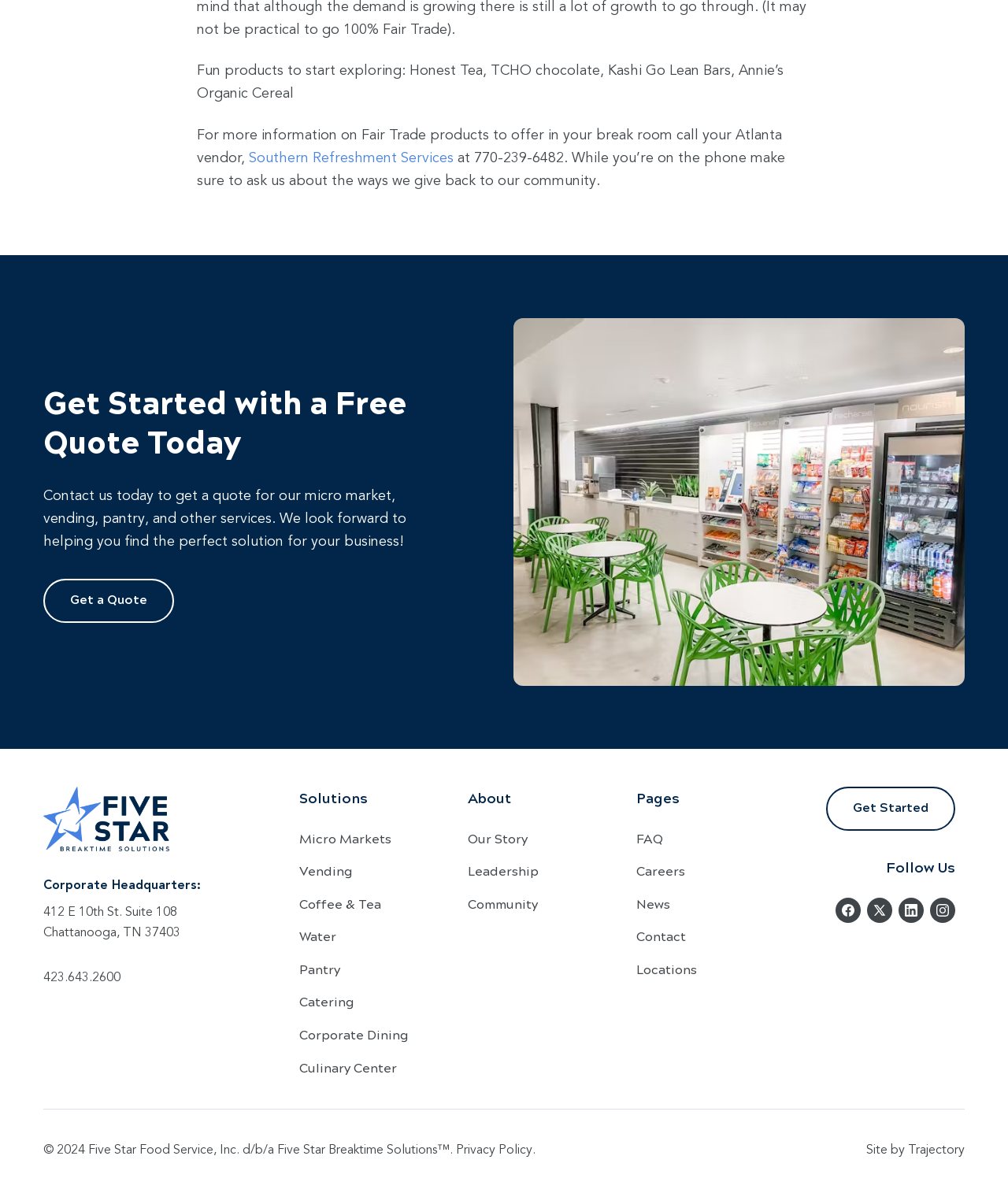Determine the bounding box coordinates of the clickable element necessary to fulfill the instruction: "Get a quote for micro market services". Provide the coordinates as four float numbers within the 0 to 1 range, i.e., [left, top, right, bottom].

[0.043, 0.485, 0.173, 0.522]